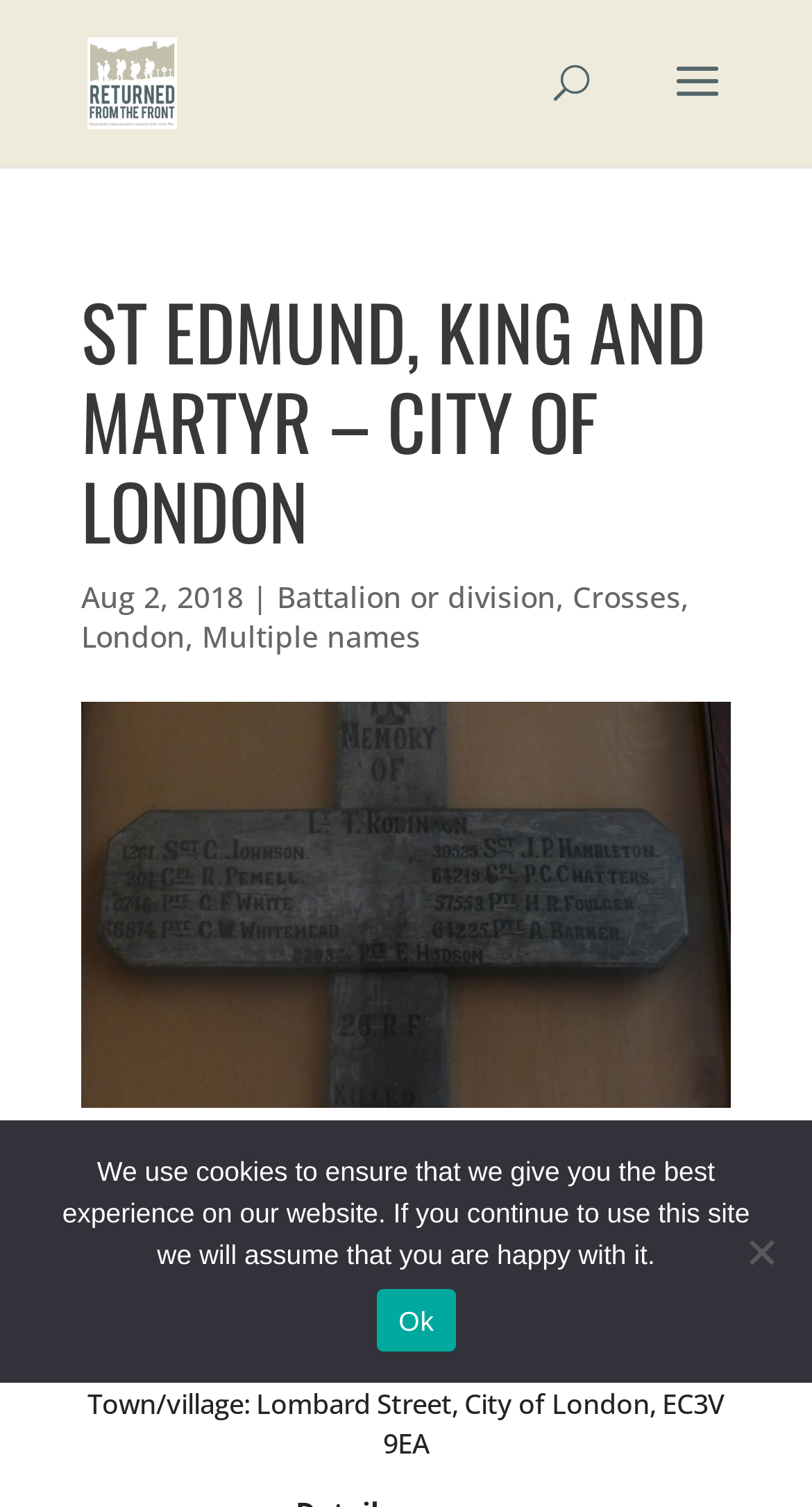What is the purpose of the cookie notice dialog?
Provide a one-word or short-phrase answer based on the image.

To inform users about cookie usage